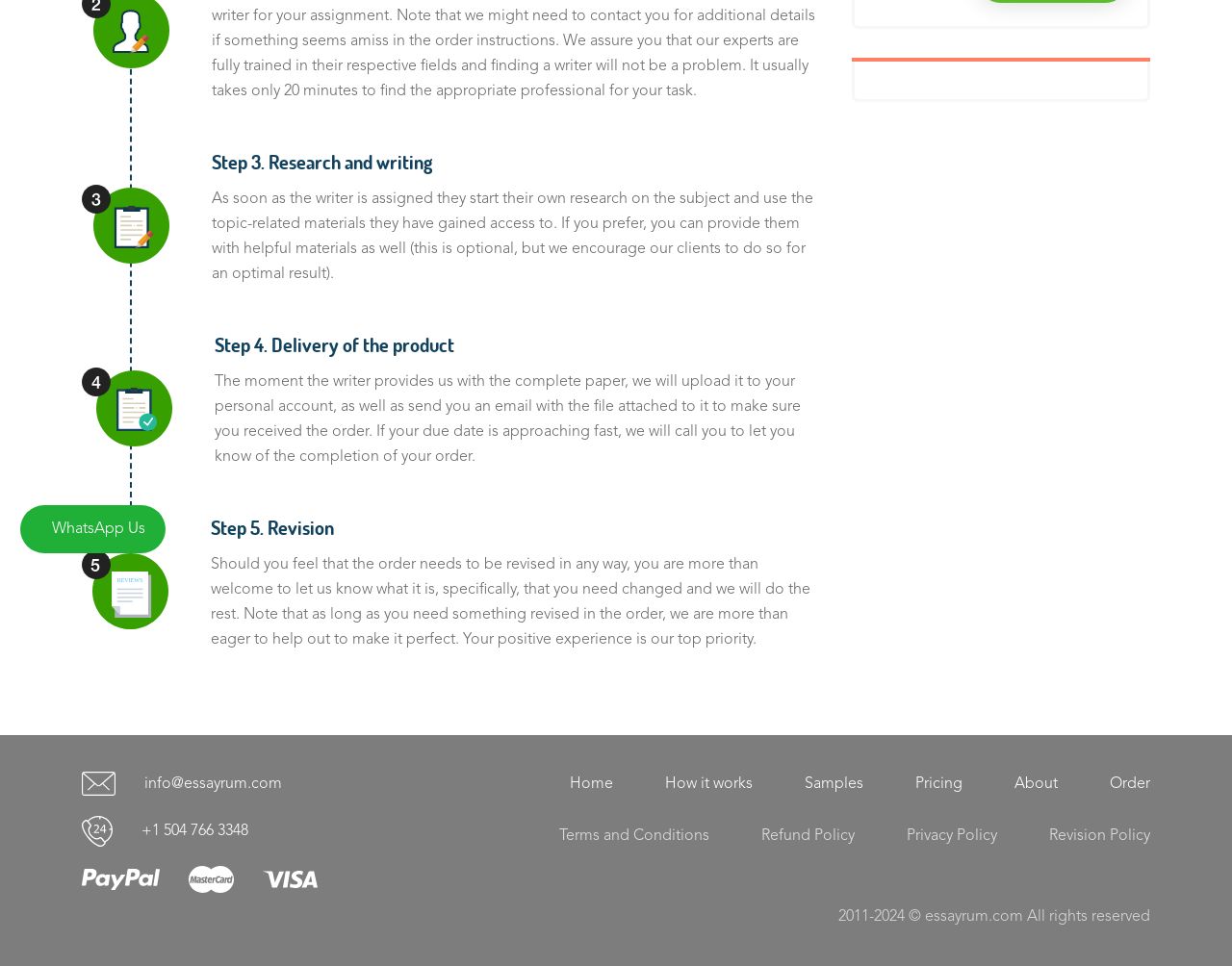Given the element description How it works, specify the bounding box coordinates of the corresponding UI element in the format (top-left x, top-left y, bottom-right x, bottom-right y). All values must be between 0 and 1.

[0.54, 0.799, 0.611, 0.824]